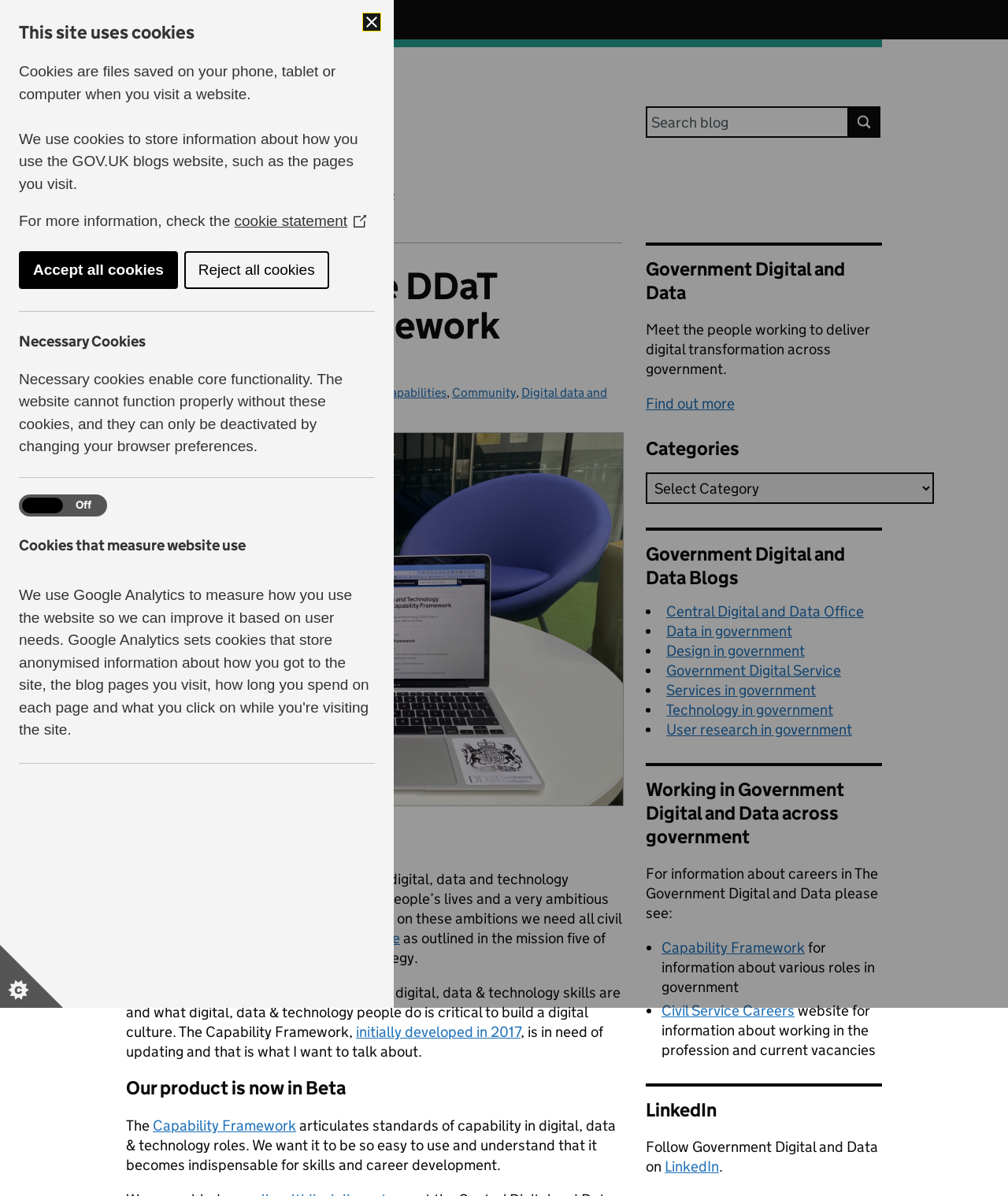What is the primary heading on this webpage?

Blog
Digital people